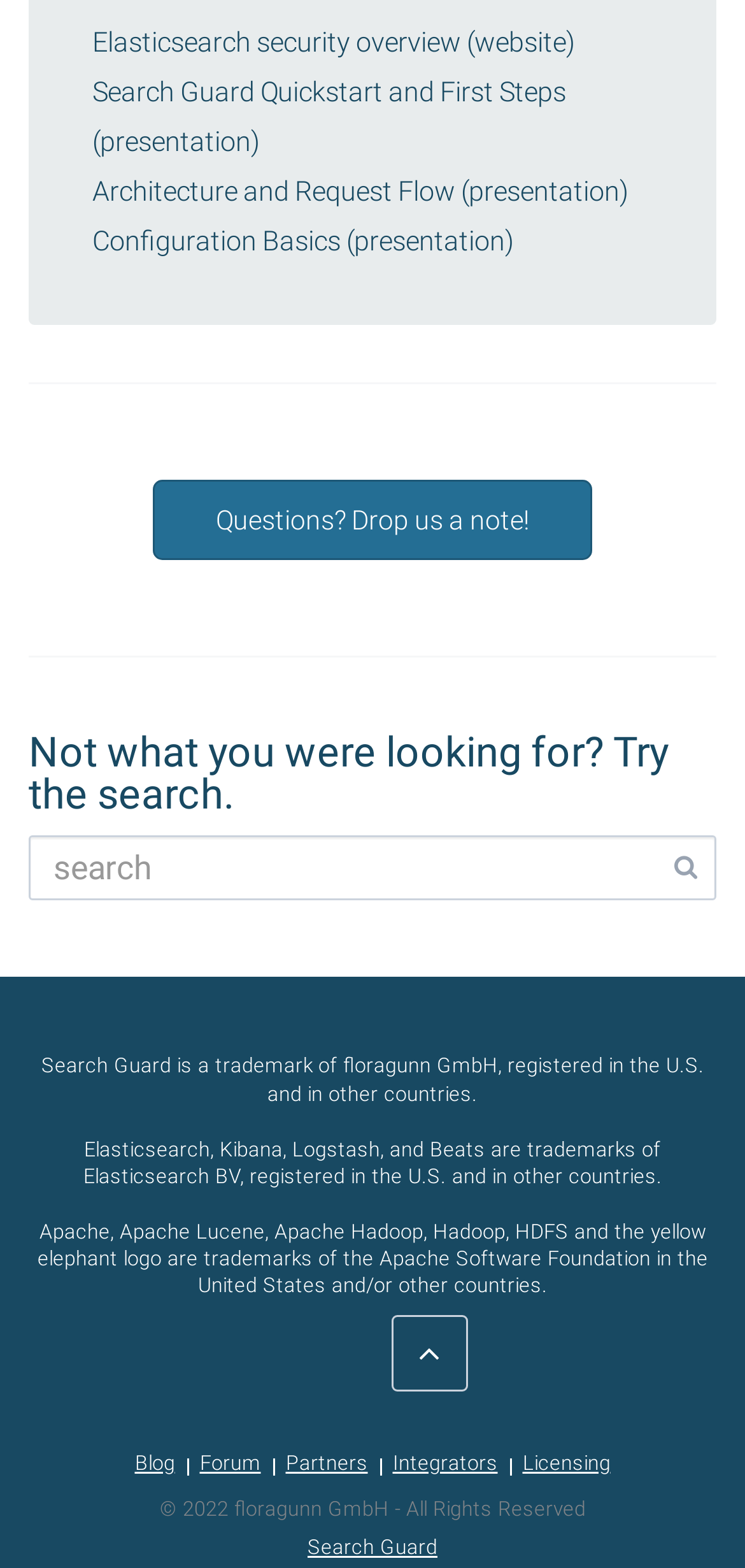Determine the bounding box coordinates of the element's region needed to click to follow the instruction: "Search for something". Provide these coordinates as four float numbers between 0 and 1, formatted as [left, top, right, bottom].

[0.038, 0.533, 0.962, 0.574]